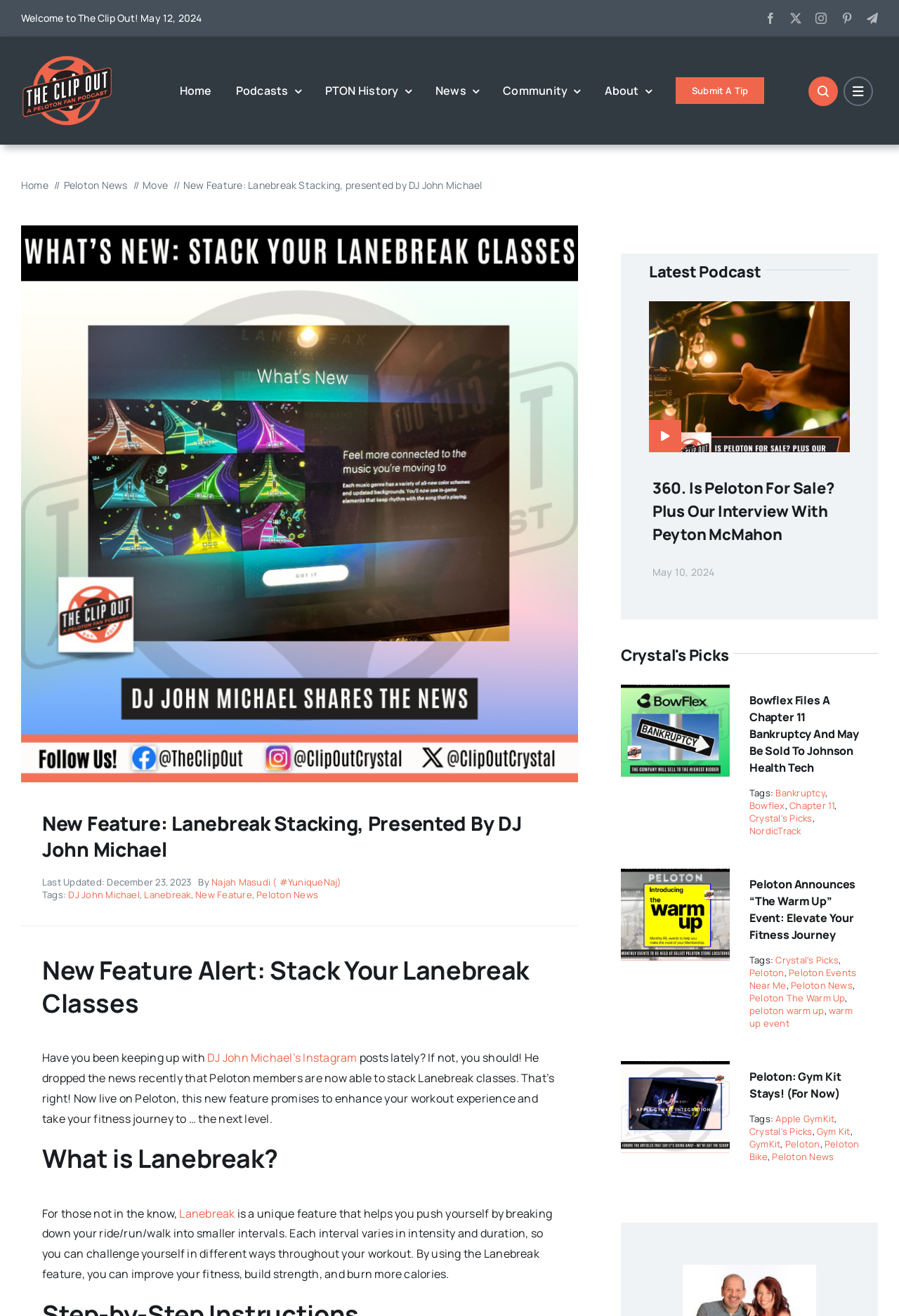Pinpoint the bounding box coordinates of the element to be clicked to execute the instruction: "Learn more about Lanebreak".

[0.199, 0.916, 0.261, 0.928]